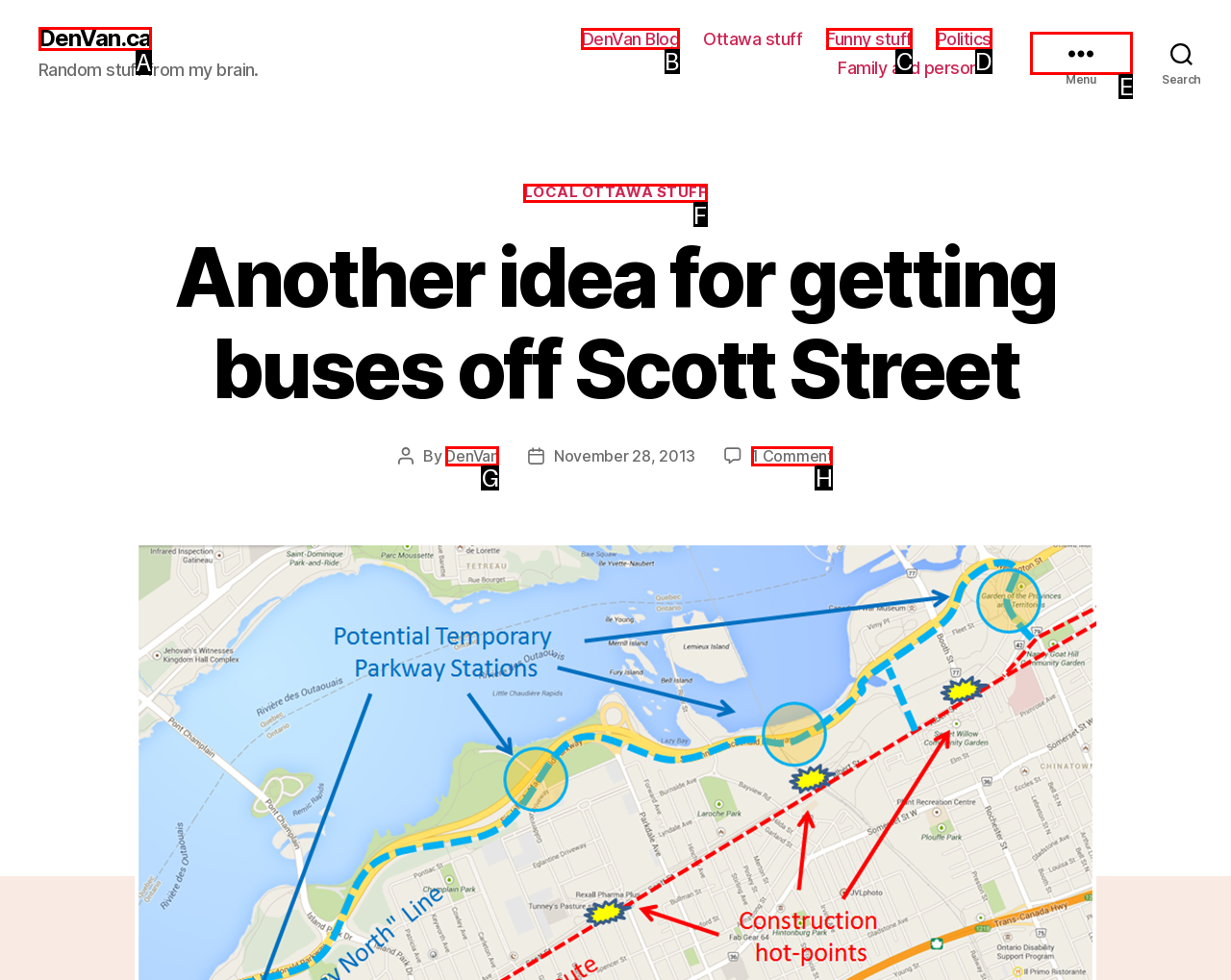Select the correct HTML element to complete the following task: open menu
Provide the letter of the choice directly from the given options.

E